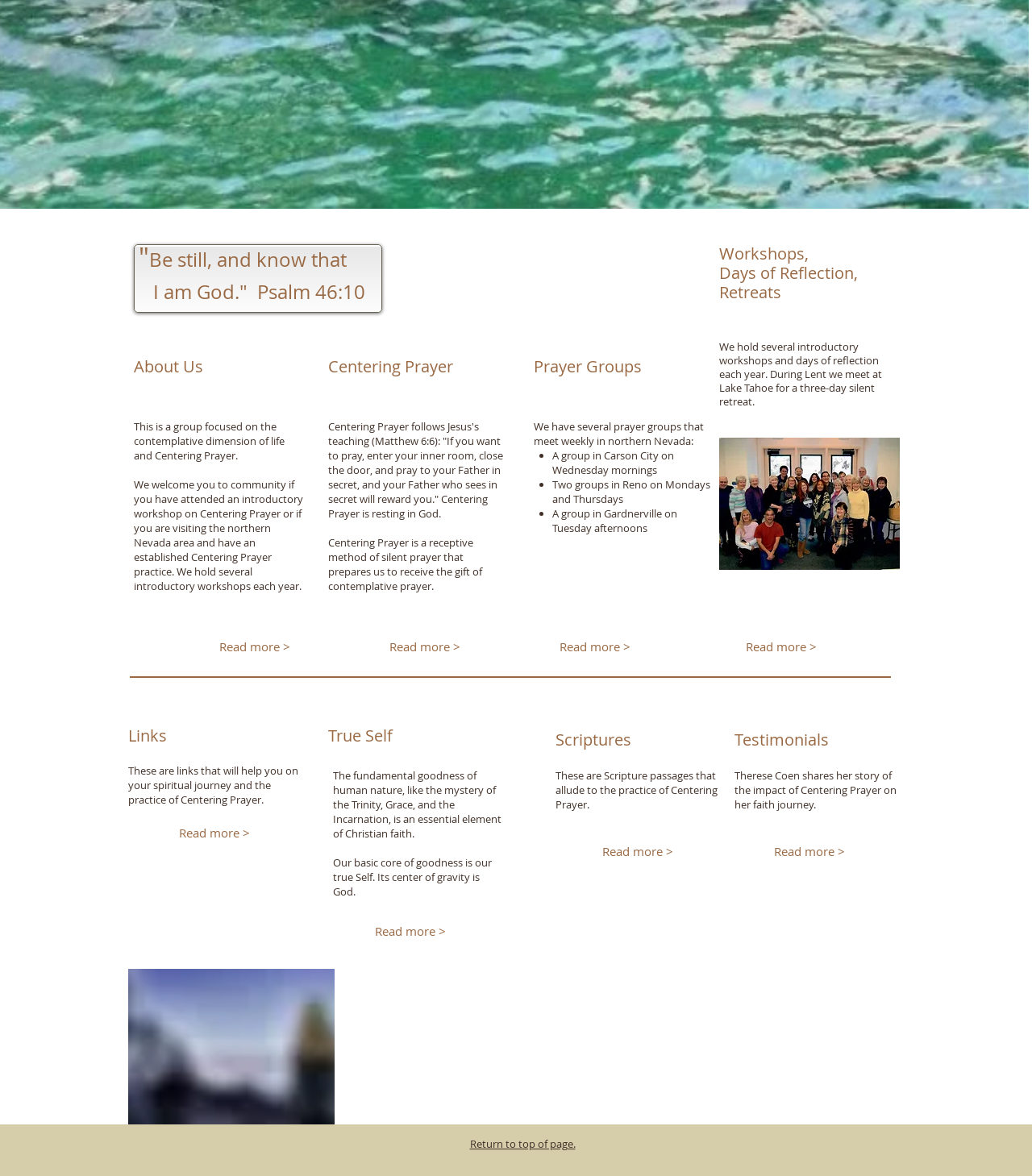Pinpoint the bounding box coordinates of the area that should be clicked to complete the following instruction: "Read more about introductory workshops and days of reflection". The coordinates must be given as four float numbers between 0 and 1, i.e., [left, top, right, bottom].

[0.202, 0.541, 0.291, 0.558]